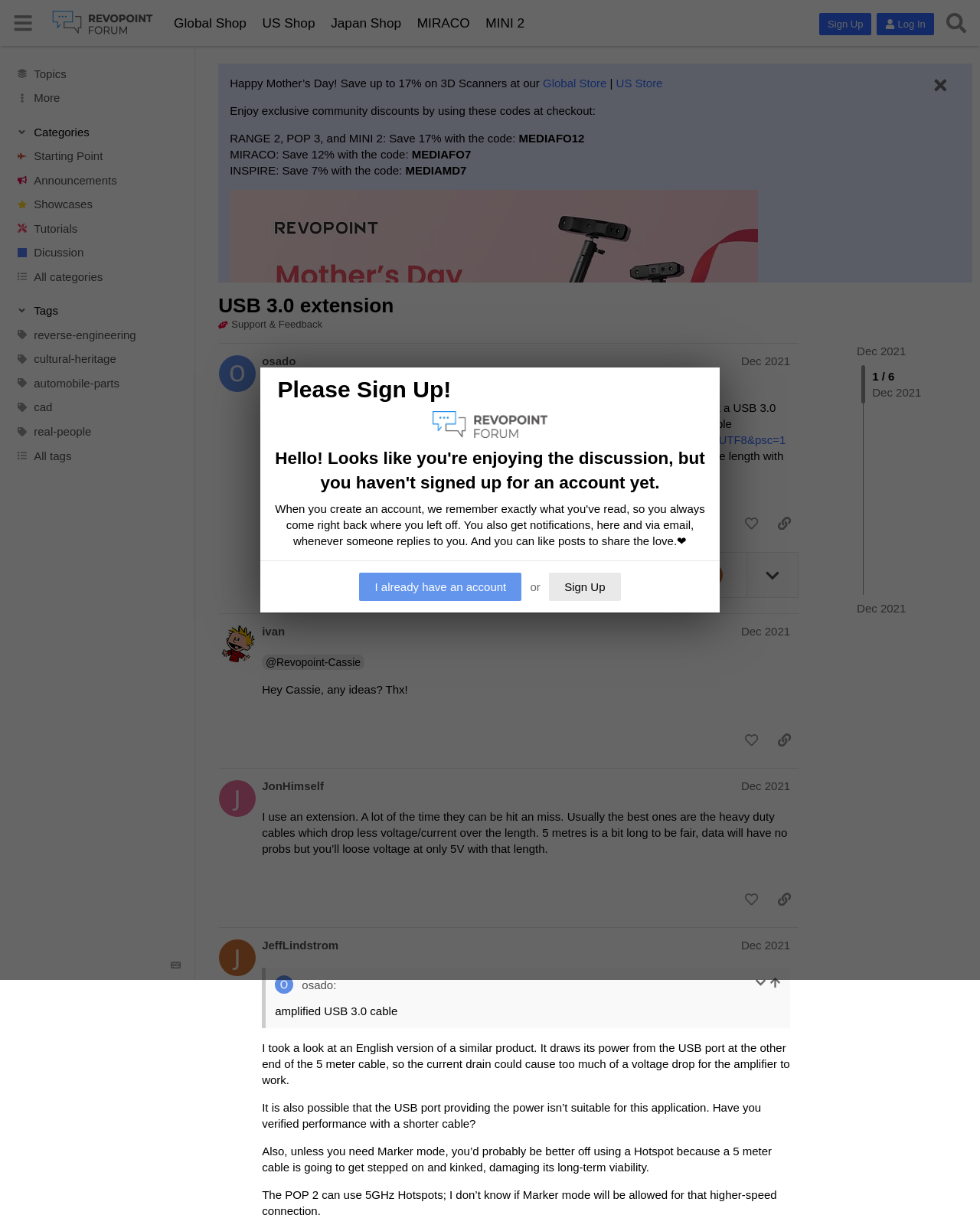Using the description: "USB 3.0 extension", identify the bounding box of the corresponding UI element in the screenshot.

[0.223, 0.239, 0.402, 0.258]